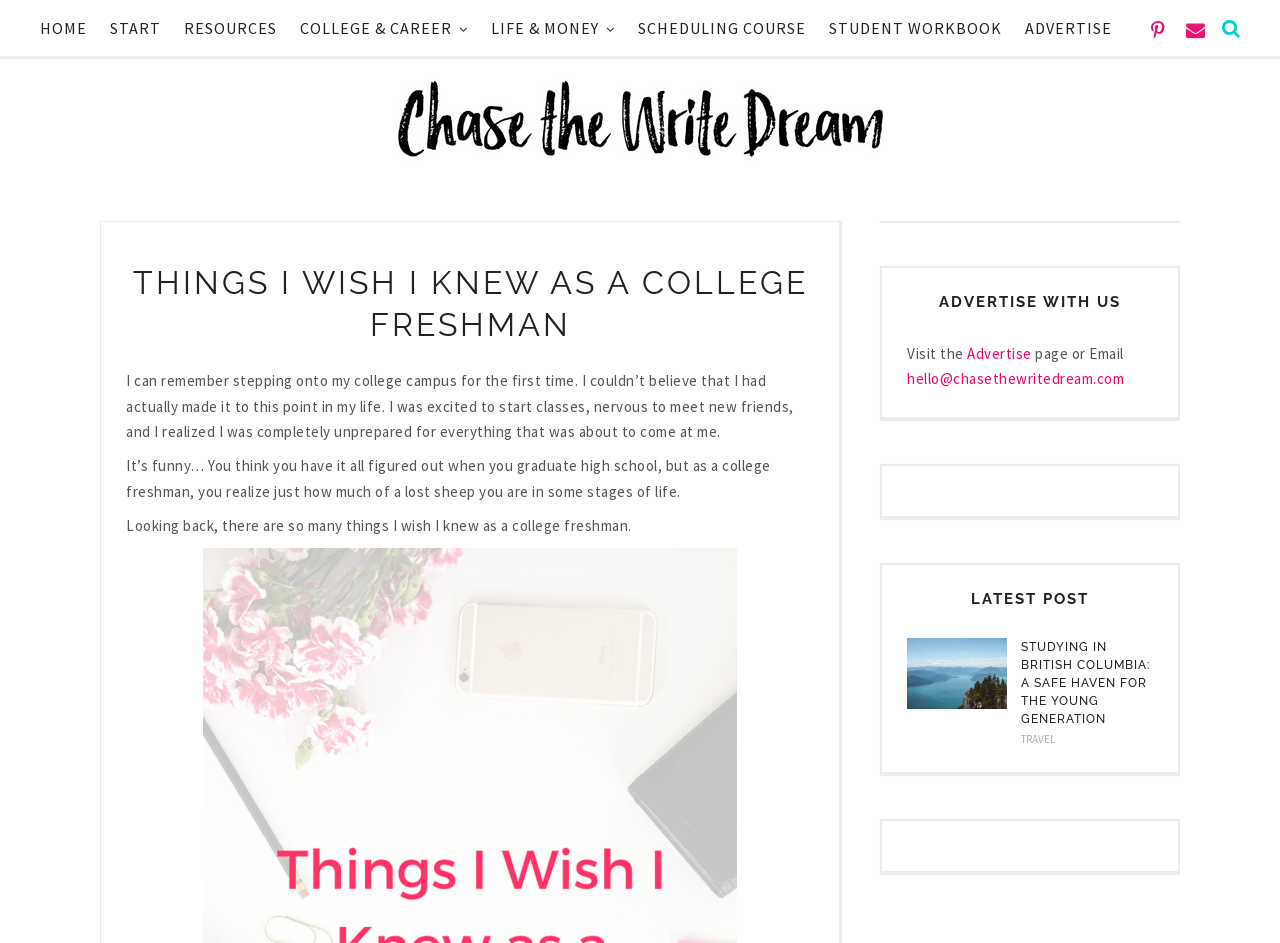Provide a thorough description of this webpage.

This webpage appears to be a personal blog or online journal focused on sharing experiences and advice related to college life and career development. At the top of the page, there is a navigation menu with links to various sections, including "HOME", "START", "RESOURCES", "COLLEGE & CAREER", "LIFE & MONEY", "SCHEDULING COURSE", "STUDENT WORKBOOK", and "ADVERTISE". 

Below the navigation menu, there is a heading that reads "Chase the Write Dream", which is accompanied by an image. Underneath this heading, there is a subheading that reads "THINGS I WISH I KNEW AS A COLLEGE FRESHMAN". 

The main content of the page is a personal reflection on the author's experience as a college freshman, with three paragraphs of text describing their feelings of uncertainty and unpreparedness. 

To the right of the main content, there is a complementary section with a heading that reads "ADVERTISE WITH US", which includes a link to an "Advertise" page and an email address. Below this section, there is a "LATEST POST" section that features a link to a blog post titled "STUDYING IN BRITISH COLUMBIA: A SAFE HAVEN FOR THE YOUNG GENERATION", accompanied by an image. There is also a link to a category titled "TRAVEL" in this section.